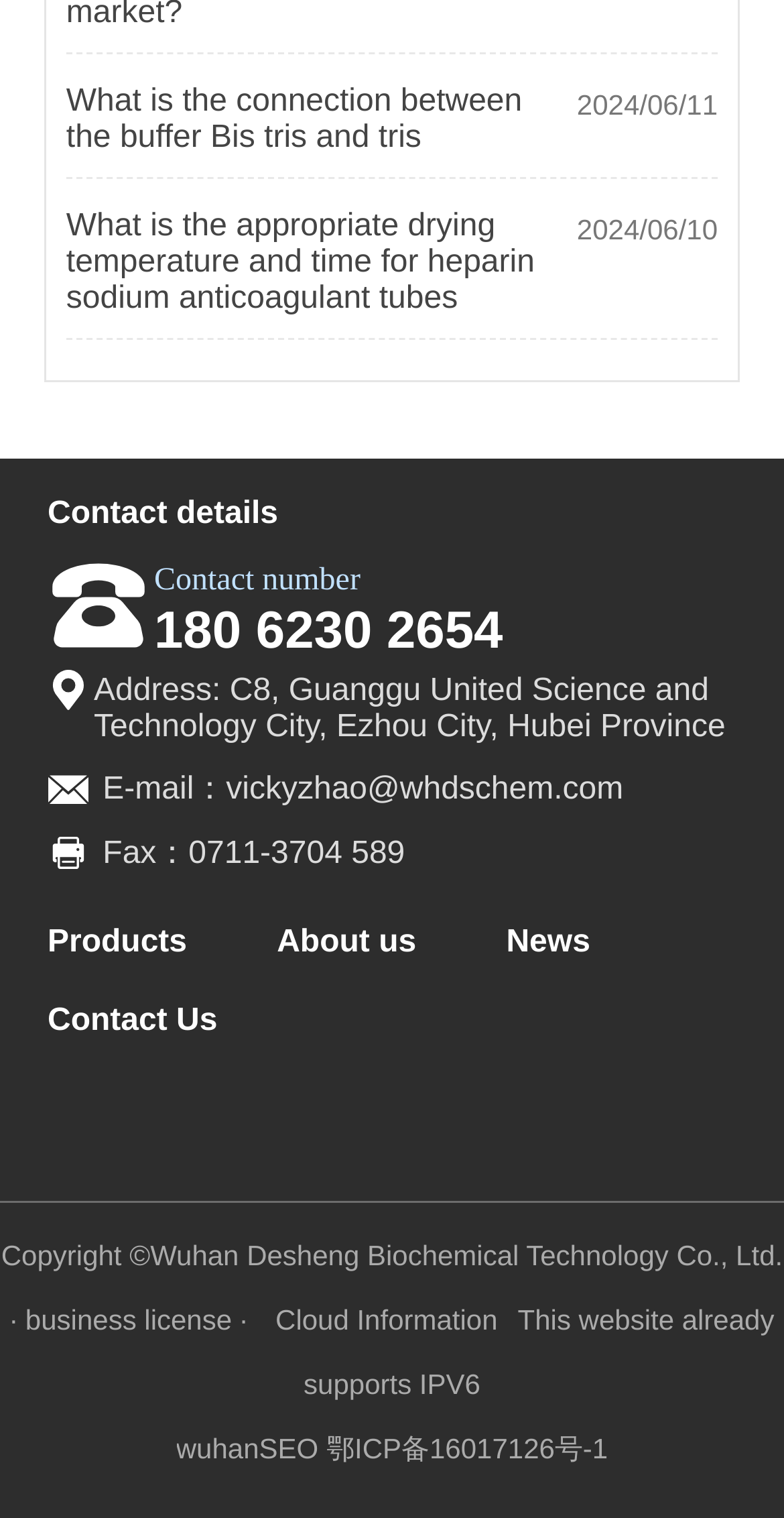Determine the bounding box coordinates of the area to click in order to meet this instruction: "Call the contact number".

[0.197, 0.41, 0.641, 0.431]